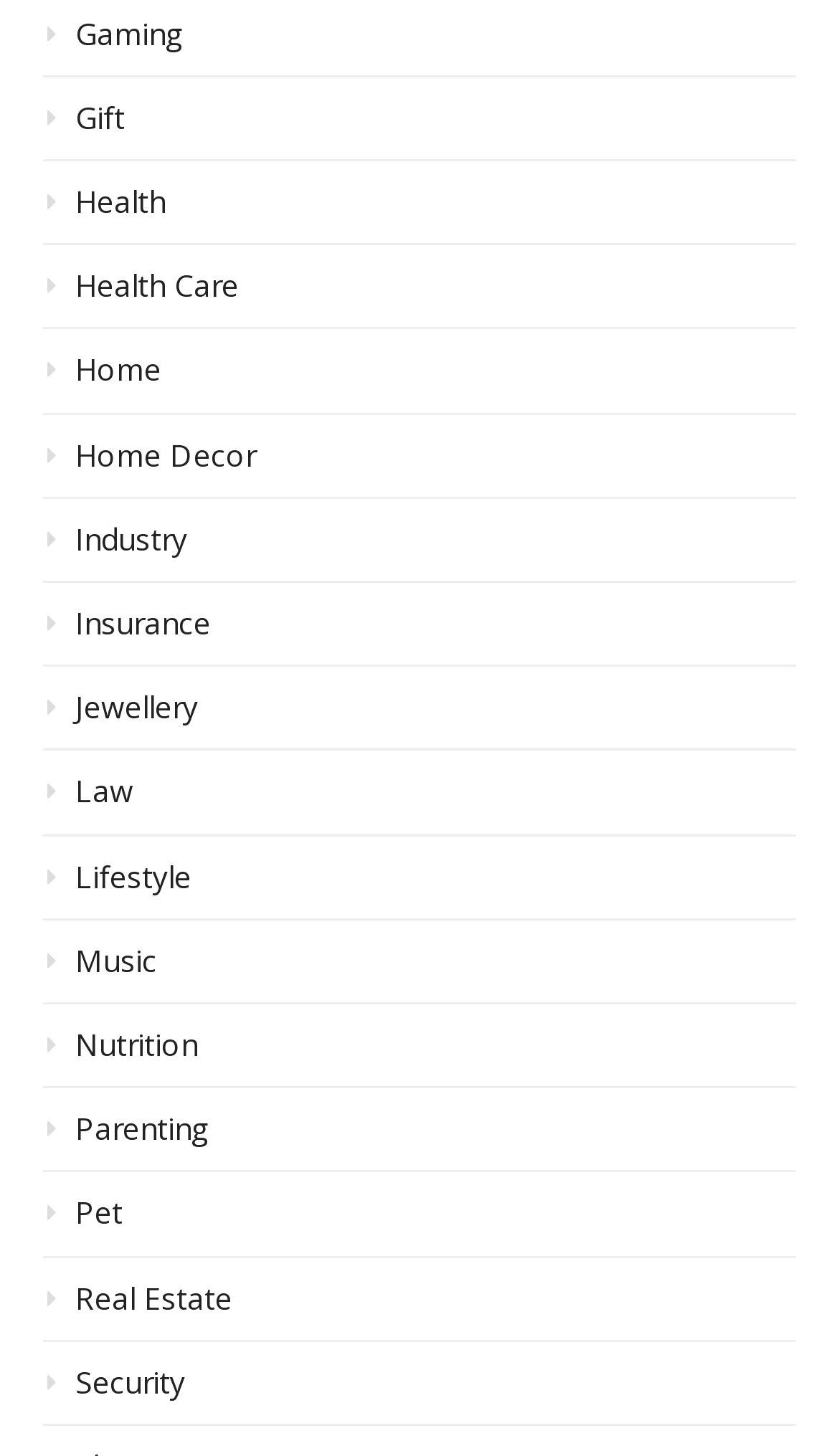How many categories are listed? Based on the image, give a response in one word or a short phrase.

16